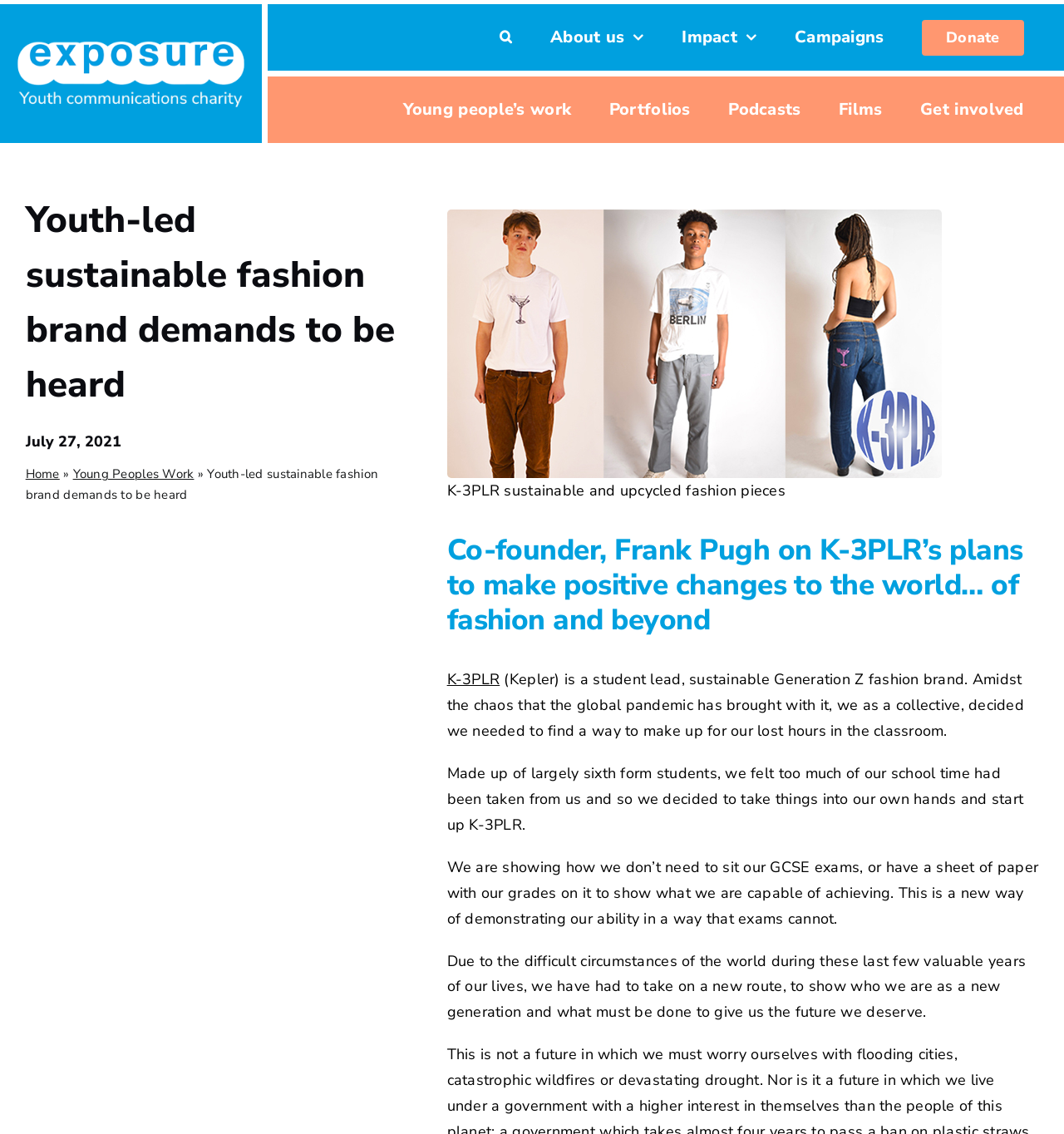Bounding box coordinates are to be given in the format (top-left x, top-left y, bottom-right x, bottom-right y). All values must be floating point numbers between 0 and 1. Provide the bounding box coordinate for the UI element described as: Get involved

[0.865, 0.067, 0.962, 0.126]